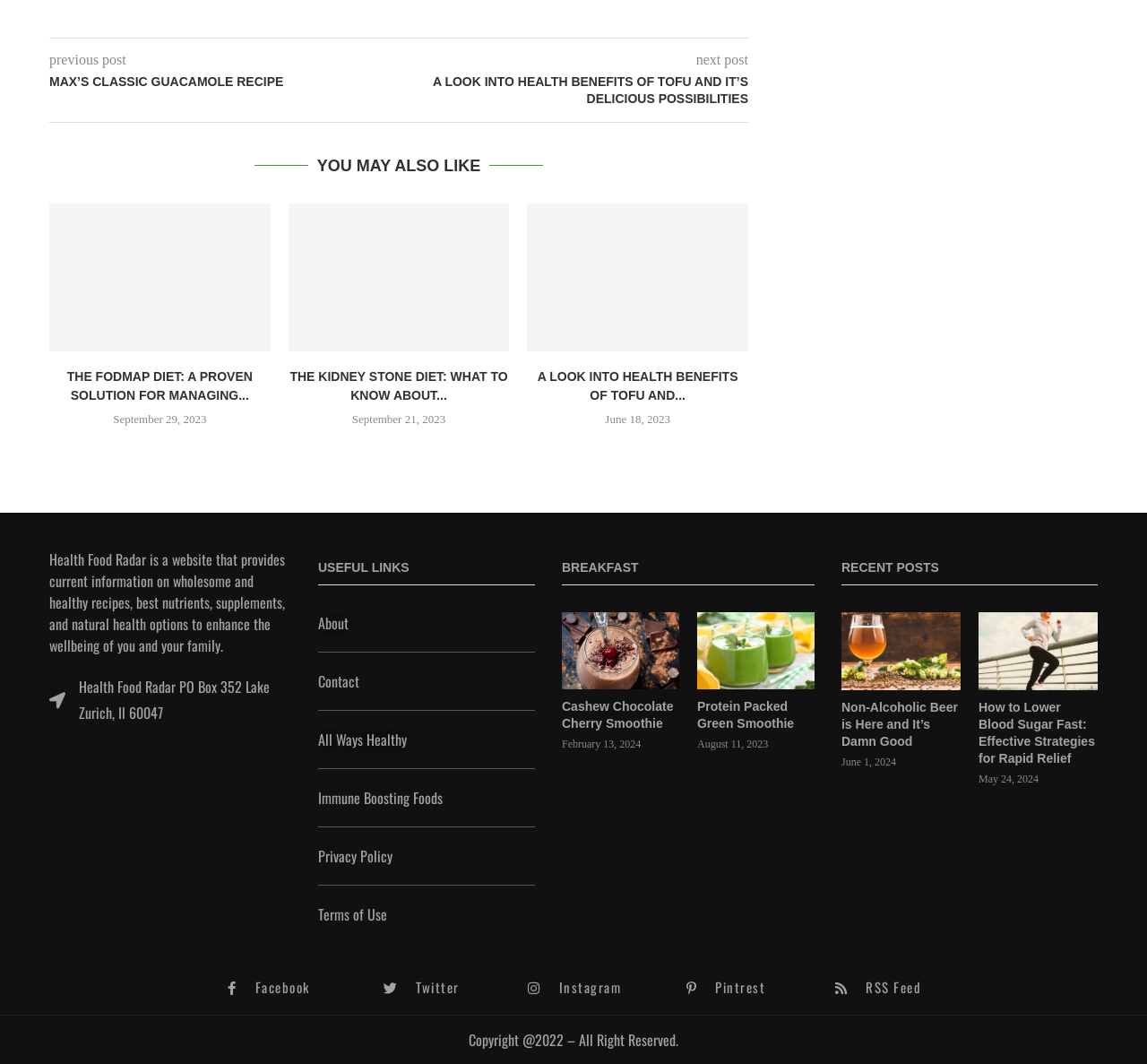What is the name of the website?
Using the image, provide a concise answer in one word or a short phrase.

Health Food Radar